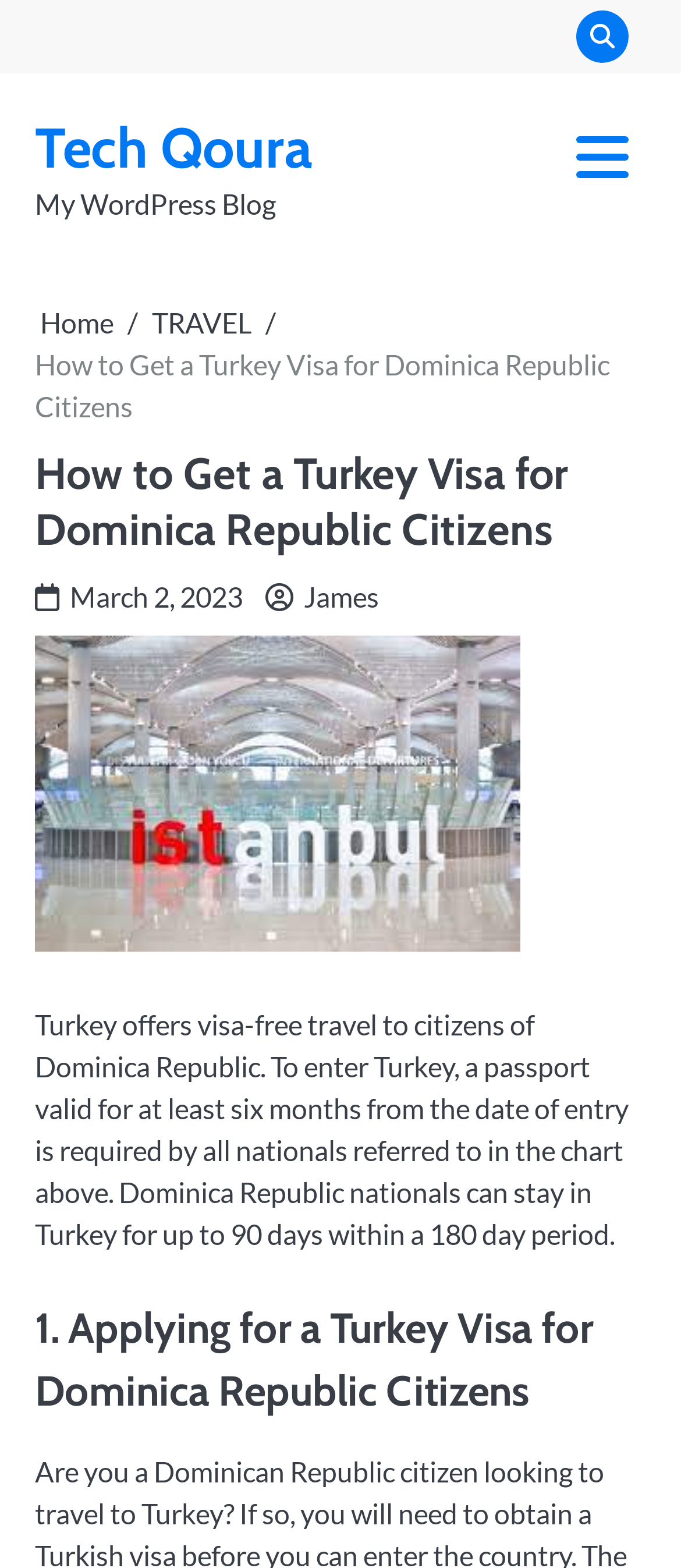Provide a thorough description of this webpage.

The webpage is about obtaining a Turkey visa for citizens of the Dominica Republic. At the top-right corner, there is a link and a button that controls the primary menu. On the top-left corner, there is a link to "Tech Qoura" and a static text "My WordPress Blog". 

Below the top section, there is a navigation menu with breadcrumbs, which includes links to "Home" and "TRAVEL", and a static text with the title of the webpage. 

Under the navigation menu, there is a header section with a heading that repeats the title of the webpage. Next to the heading, there is a link with a calendar icon and a date "March 2, 2023", and another link with a user icon and the name "James". 

The main content of the webpage starts below the header section. It begins with a paragraph that explains the visa-free travel policy for citizens of the Dominica Republic, including the requirement for a passport valid for at least six months and the allowed stay duration. 

Further down, there is a heading that starts a new section, "1. Applying for a Turkey Visa for Dominica Republic Citizens", which suggests that the webpage will provide a step-by-step guide on the application process.